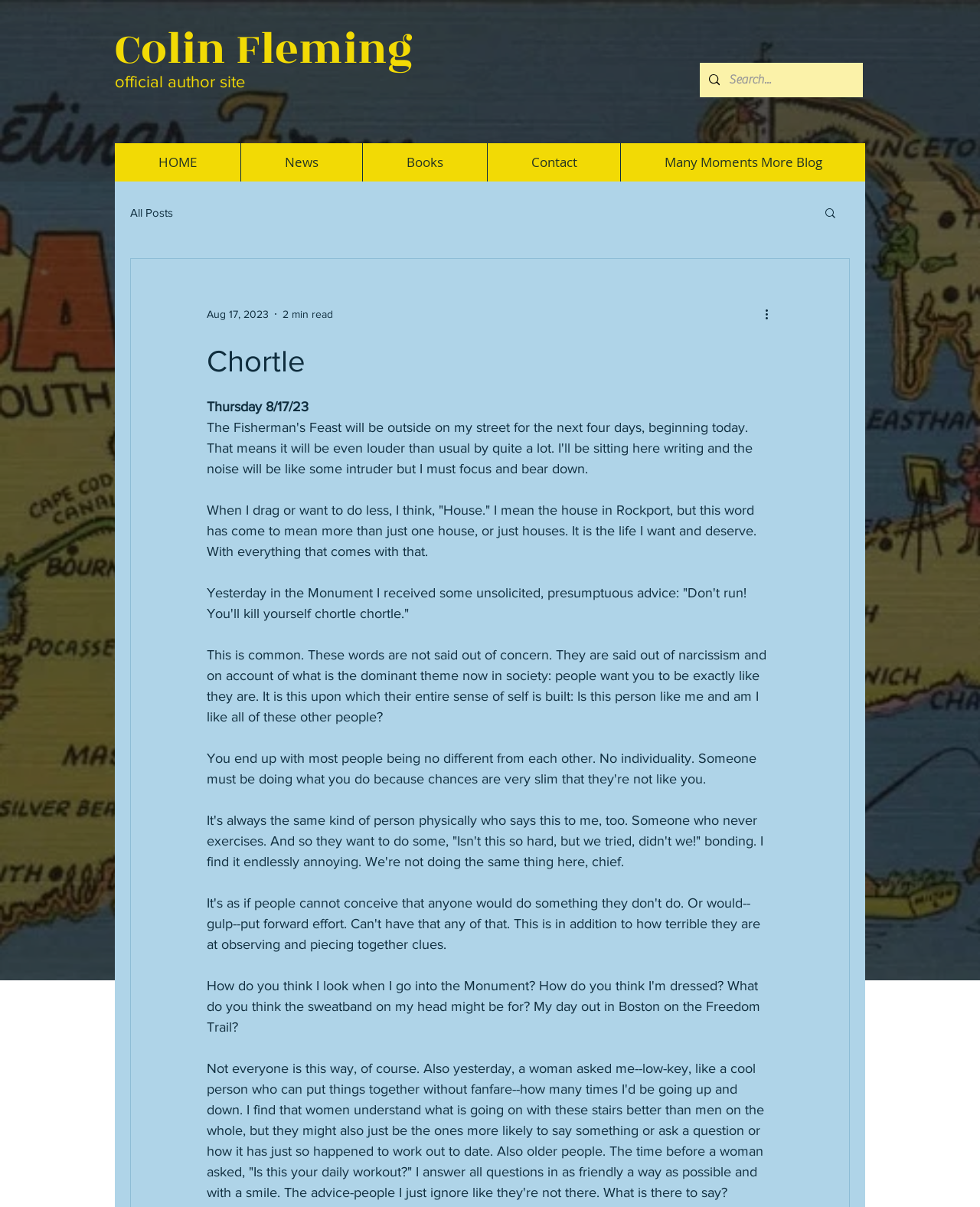How long does it take to read the blog post?
Provide a detailed answer to the question using information from the image.

The reading time of the blog post can be found in the generic element, which displays the text '2 min read'.